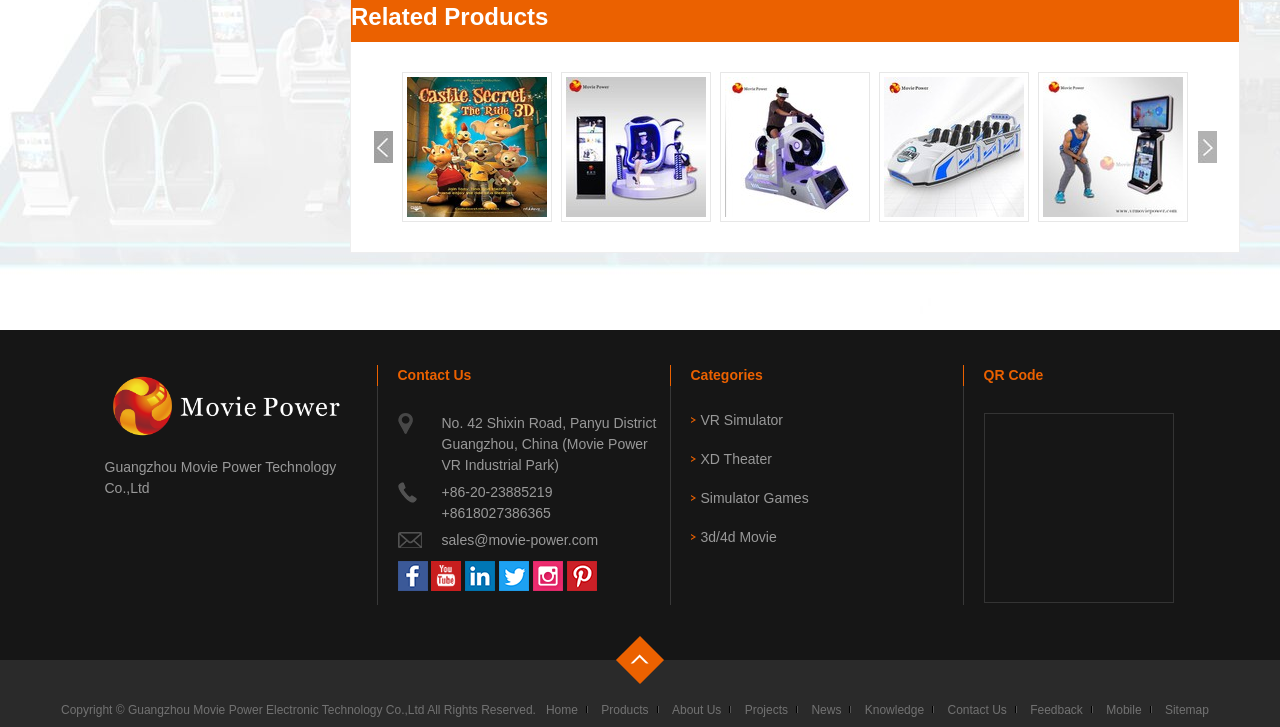Using the element description alt="3D CASTLE SECRET", predict the bounding box coordinates for the UI element. Provide the coordinates in (top-left x, top-left y, bottom-right x, bottom-right y) format with values ranging from 0 to 1.

[0.315, 0.106, 0.43, 0.298]